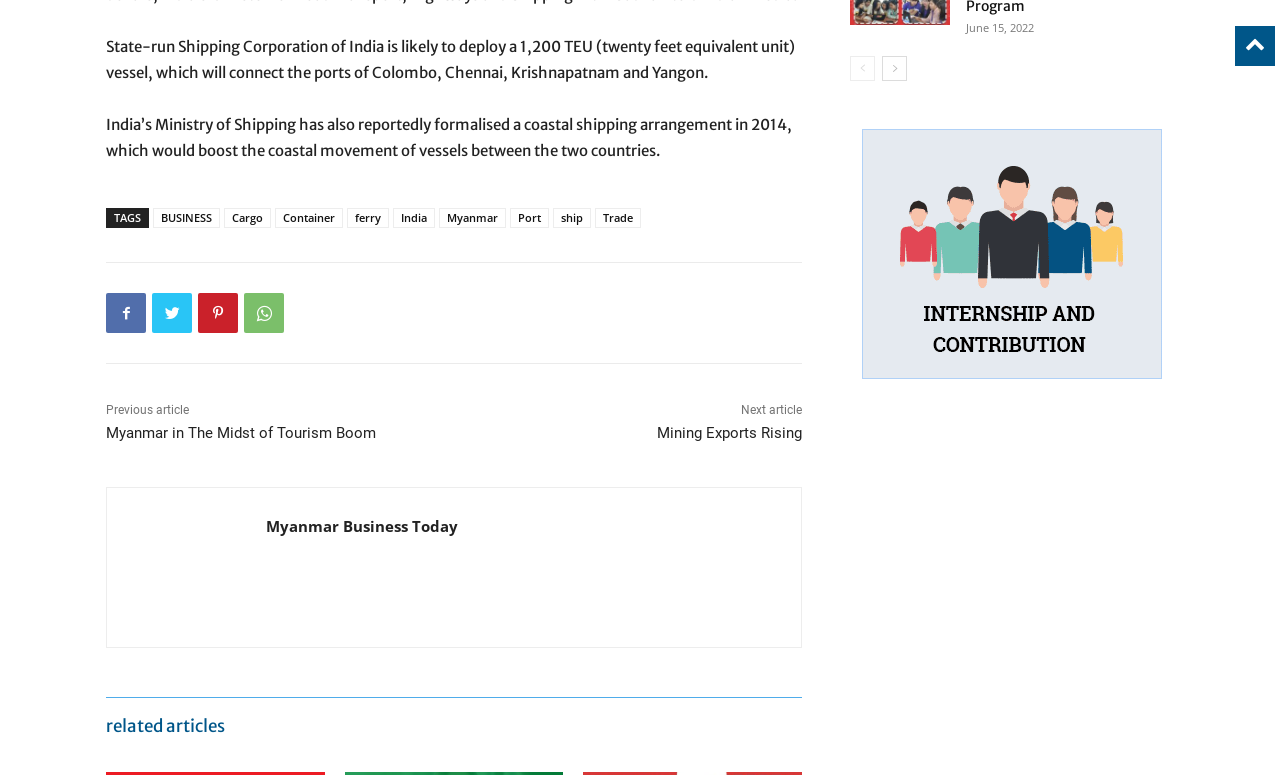Reply to the question below using a single word or brief phrase:
What is the topic of the article?

Shipping Corporation of India